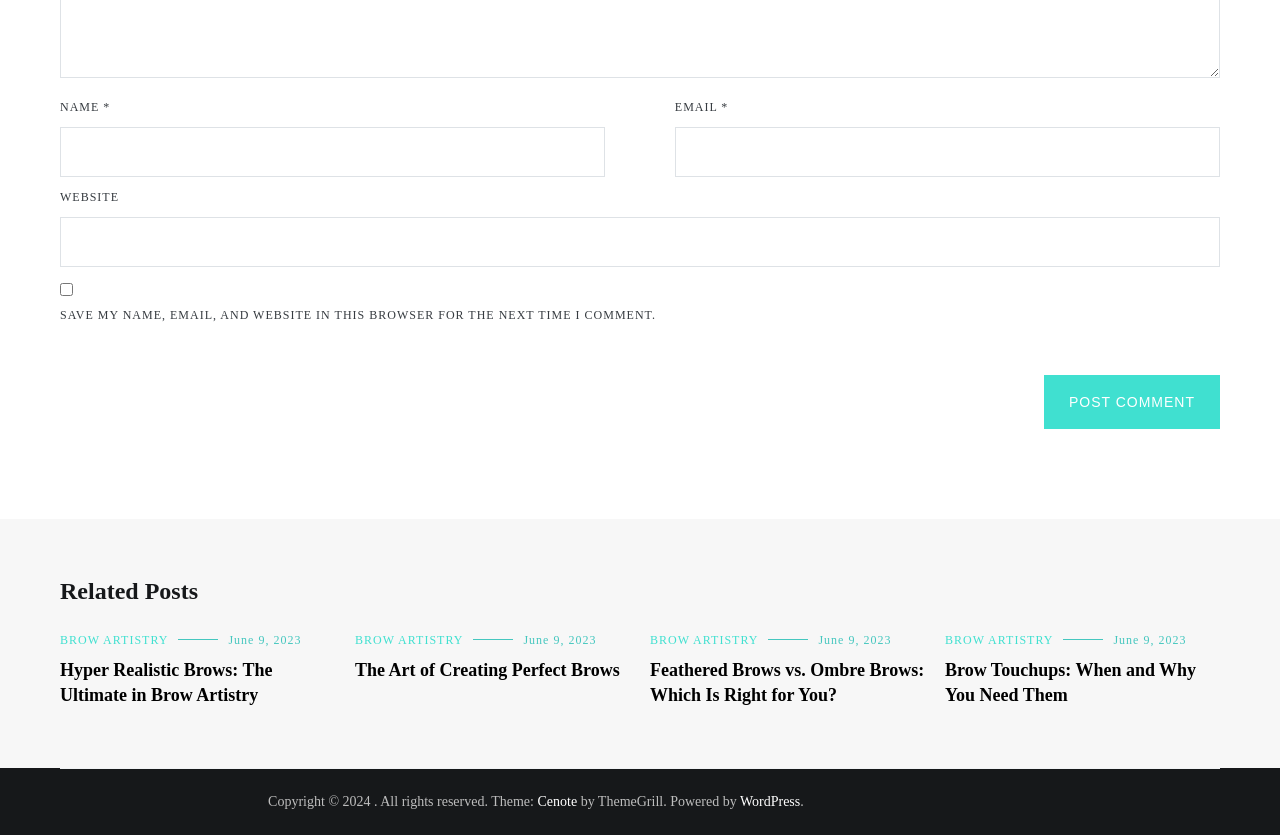What is the copyright year of the website?
Using the visual information from the image, give a one-word or short-phrase answer.

2024